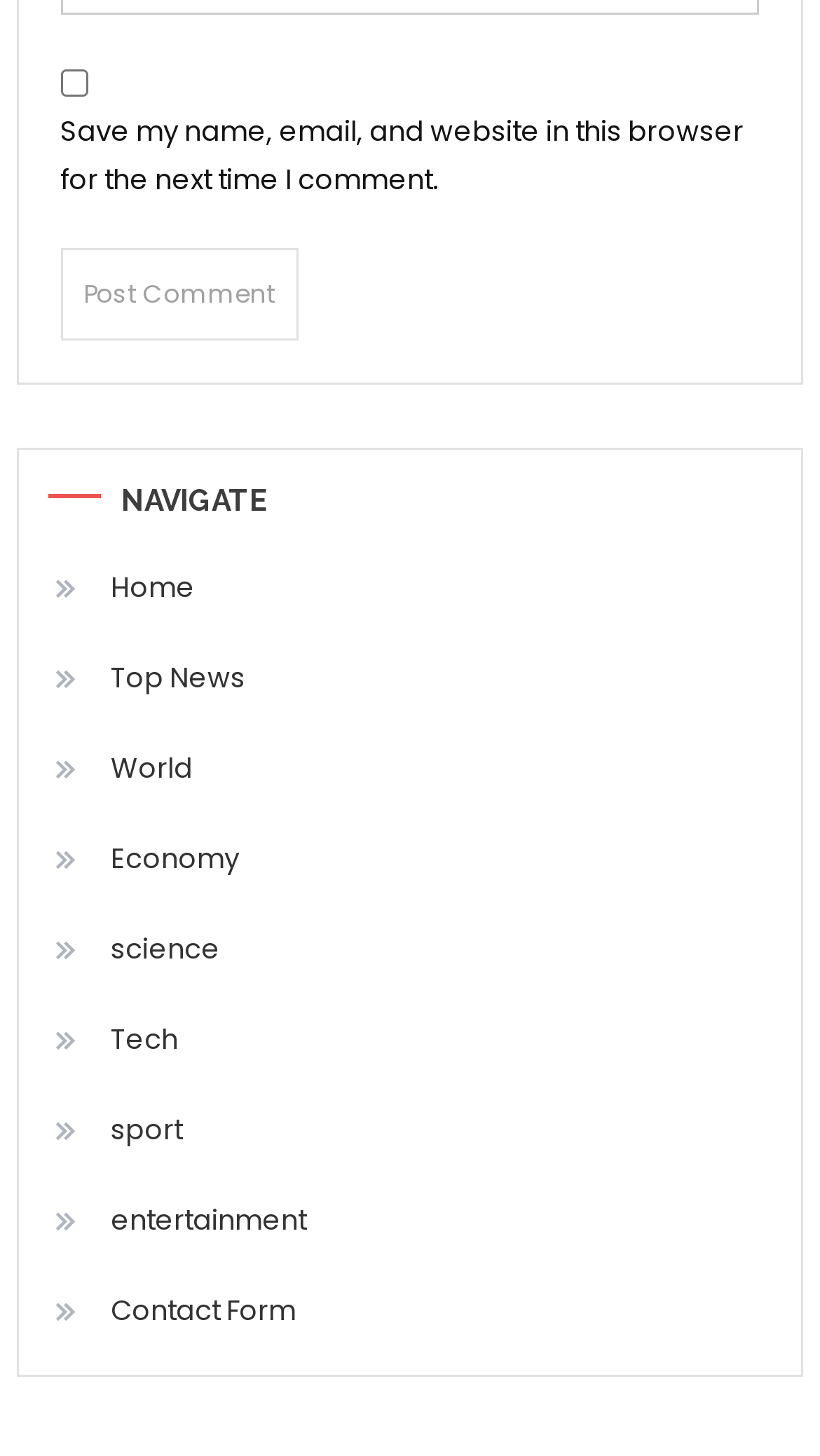Based on the image, give a detailed response to the question: What is the first navigation link?

The first navigation link is 'Home', which is indicated by the link text ' Home' and its position under the 'NAVIGATE' heading.